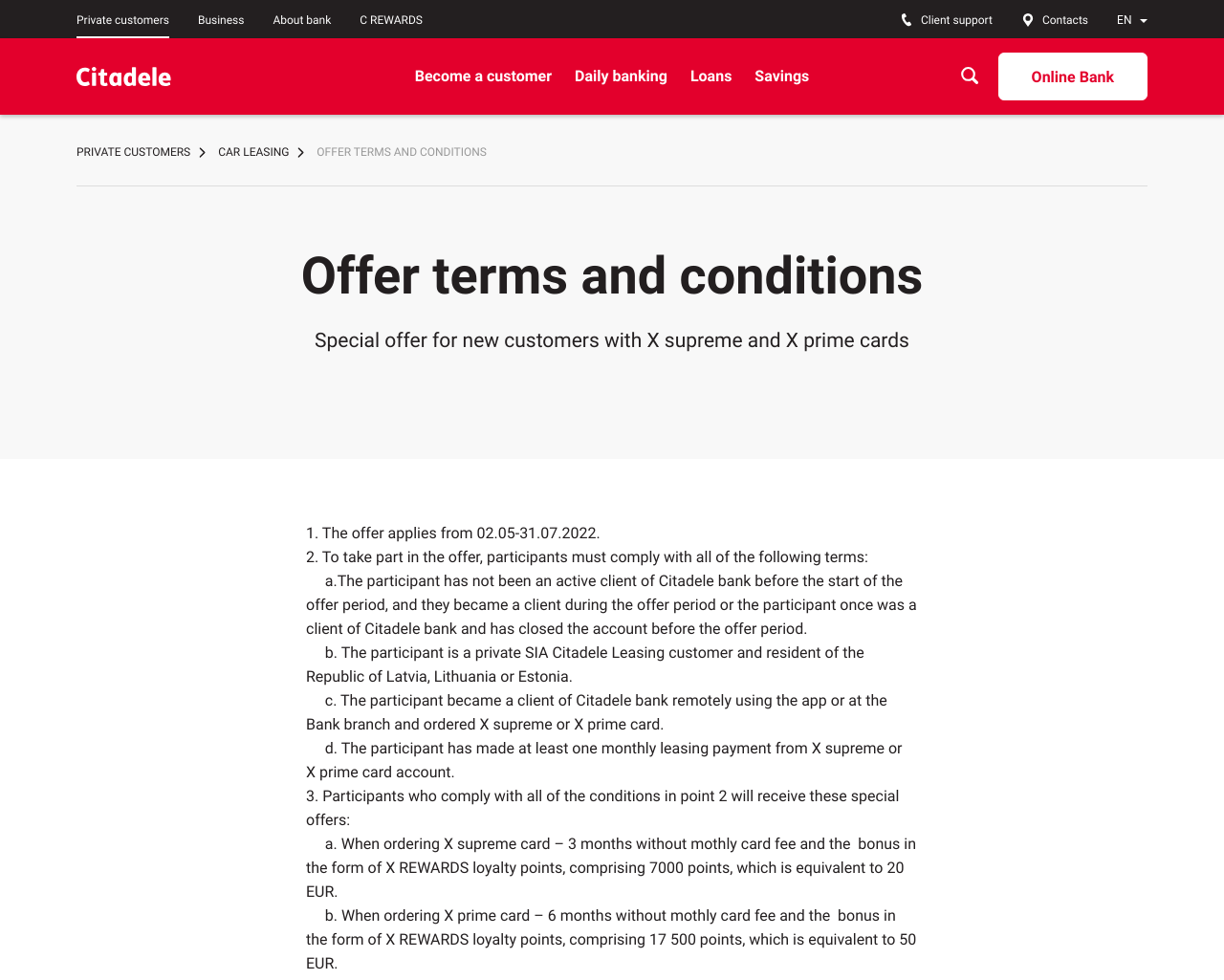Carefully examine the image and provide an in-depth answer to the question: What is the benefit of ordering X supreme card?

I found the answer by reading the third point of the offer terms and conditions, which states 'When ordering X supreme card – 3 months without monthly card fee and the bonus in the form of X REWARDS loyalty points'.